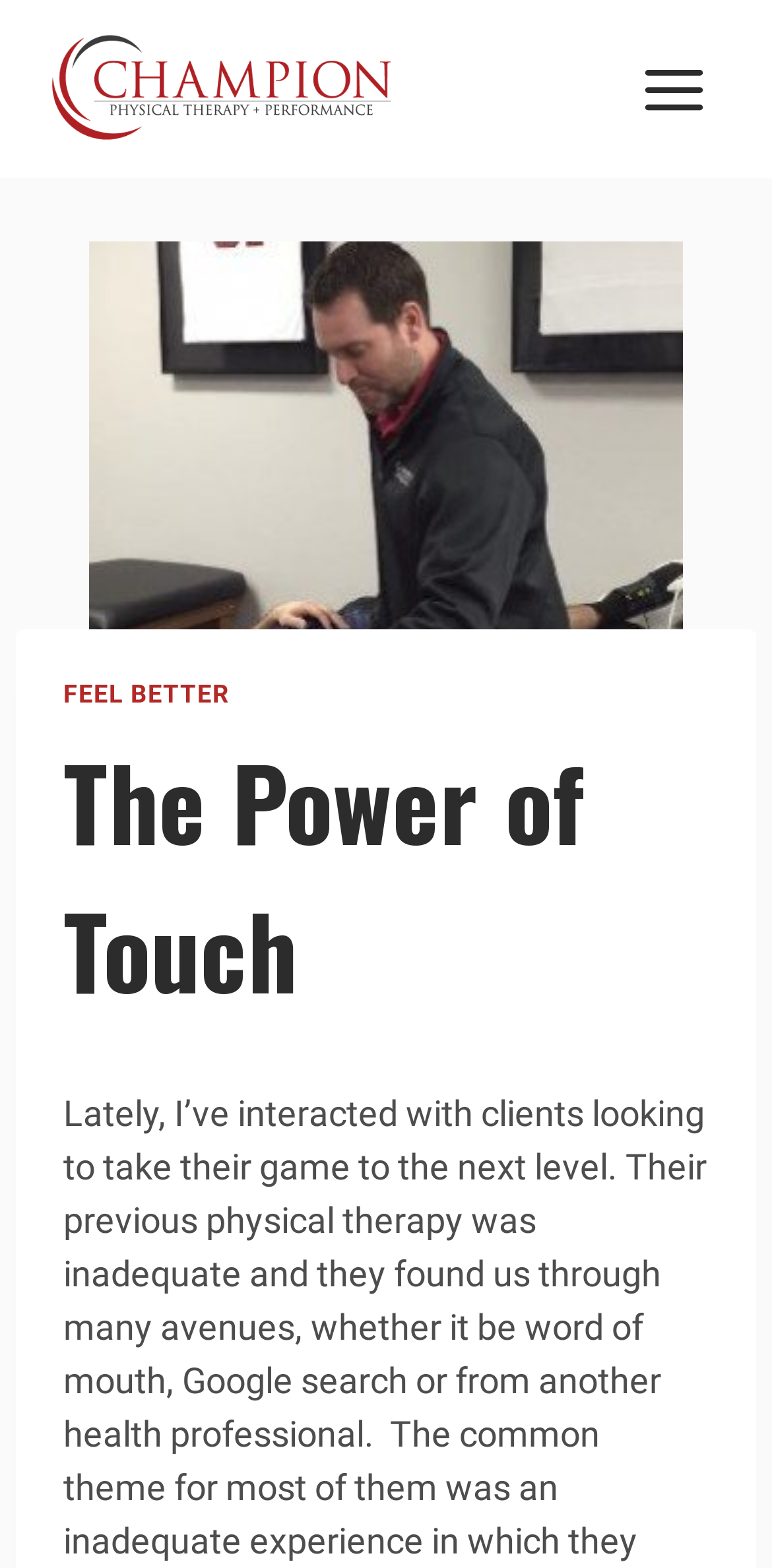Using the information from the screenshot, answer the following question thoroughly:
What is the logo of the website?

The logo of the website is an image located at the top left corner of the webpage, with a bounding box coordinate of [0.062, 0.022, 0.51, 0.092]. It is an image with the text 'Champion Physical Therapy and Performance'.